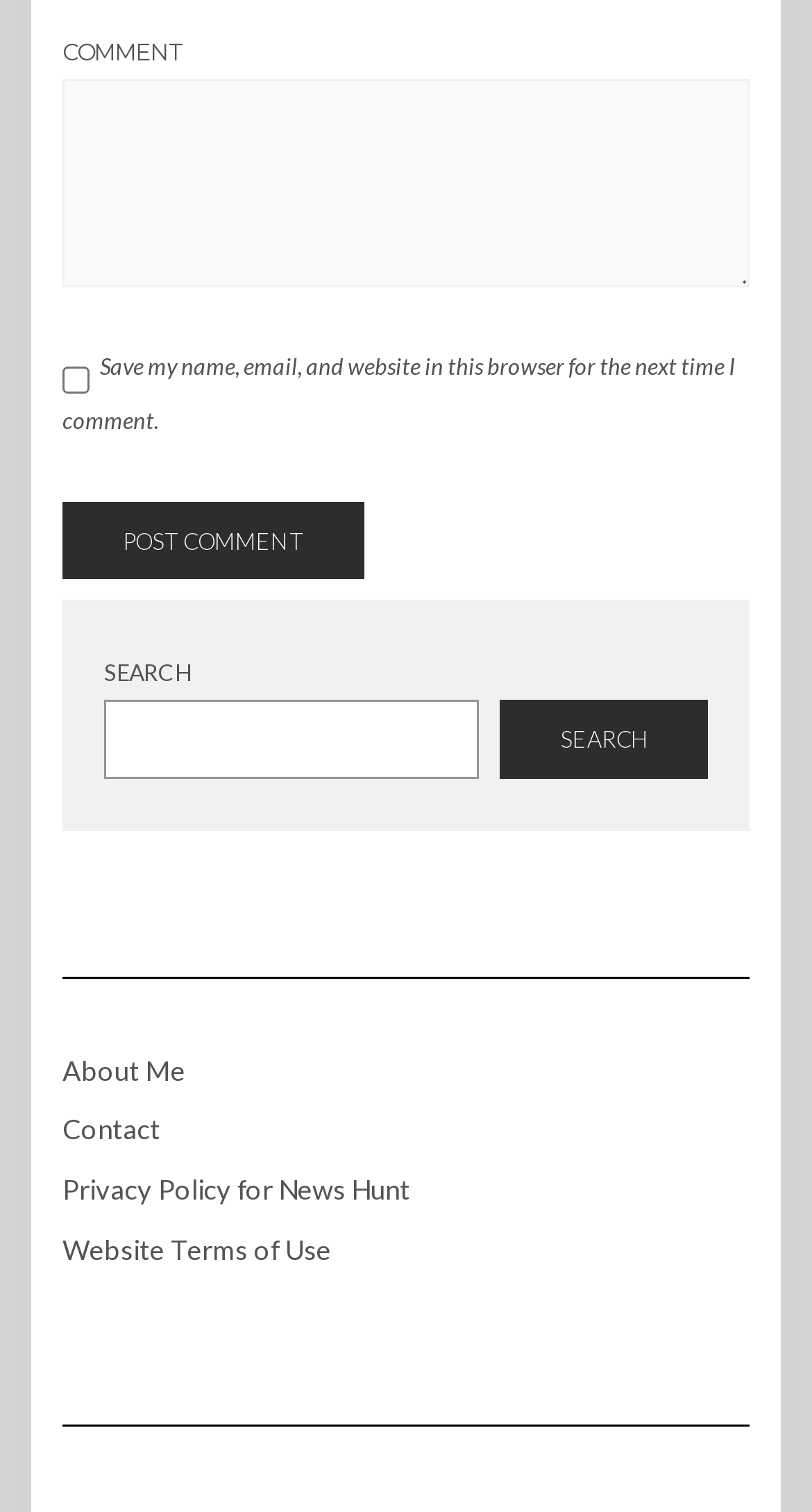Using the webpage screenshot, locate the HTML element that fits the following description and provide its bounding box: "Website Terms of Use".

[0.077, 0.815, 0.408, 0.837]